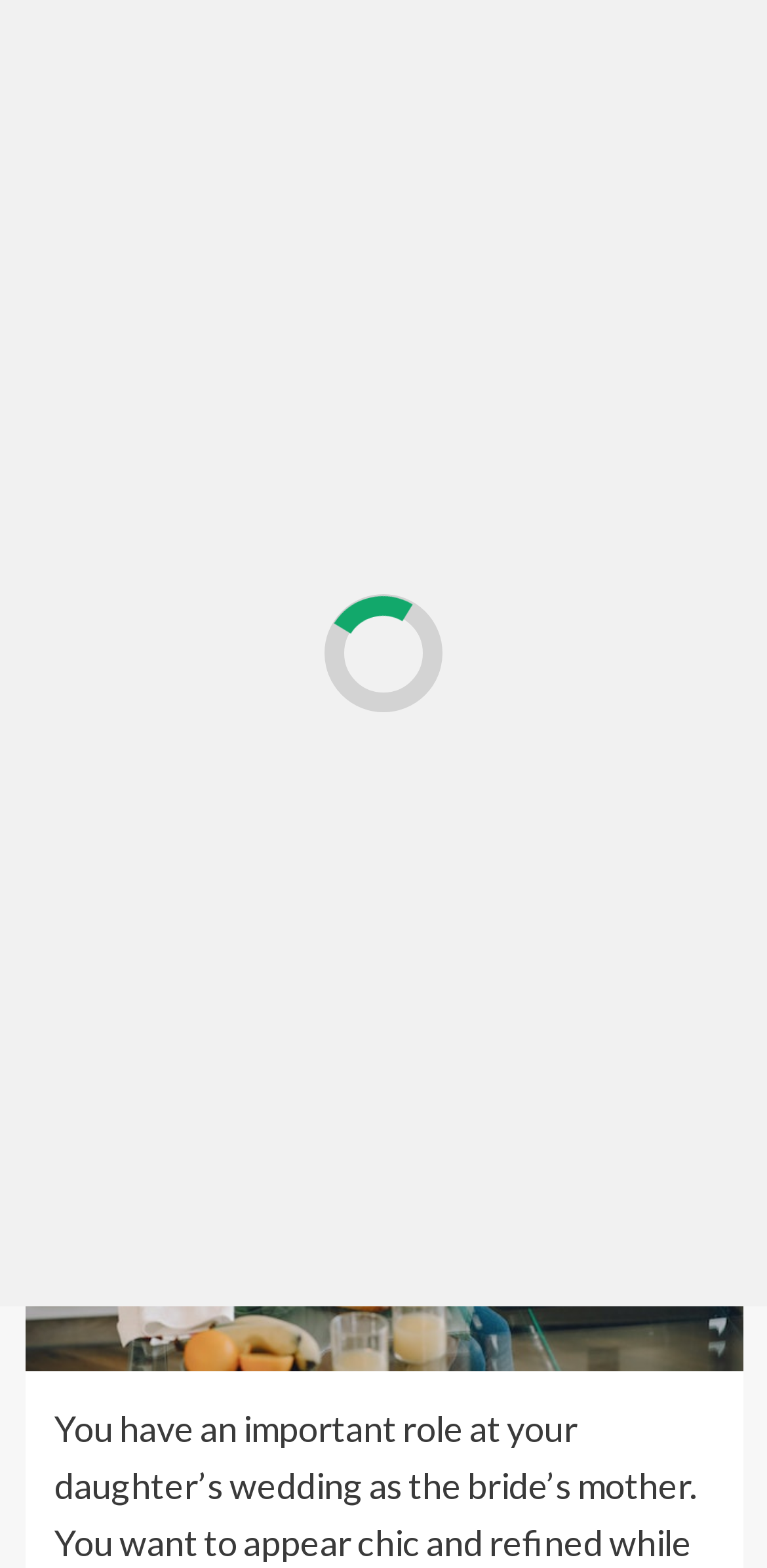Provide a brief response to the question below using one word or phrase:
What is the type of menu available on the website?

Primary Menu